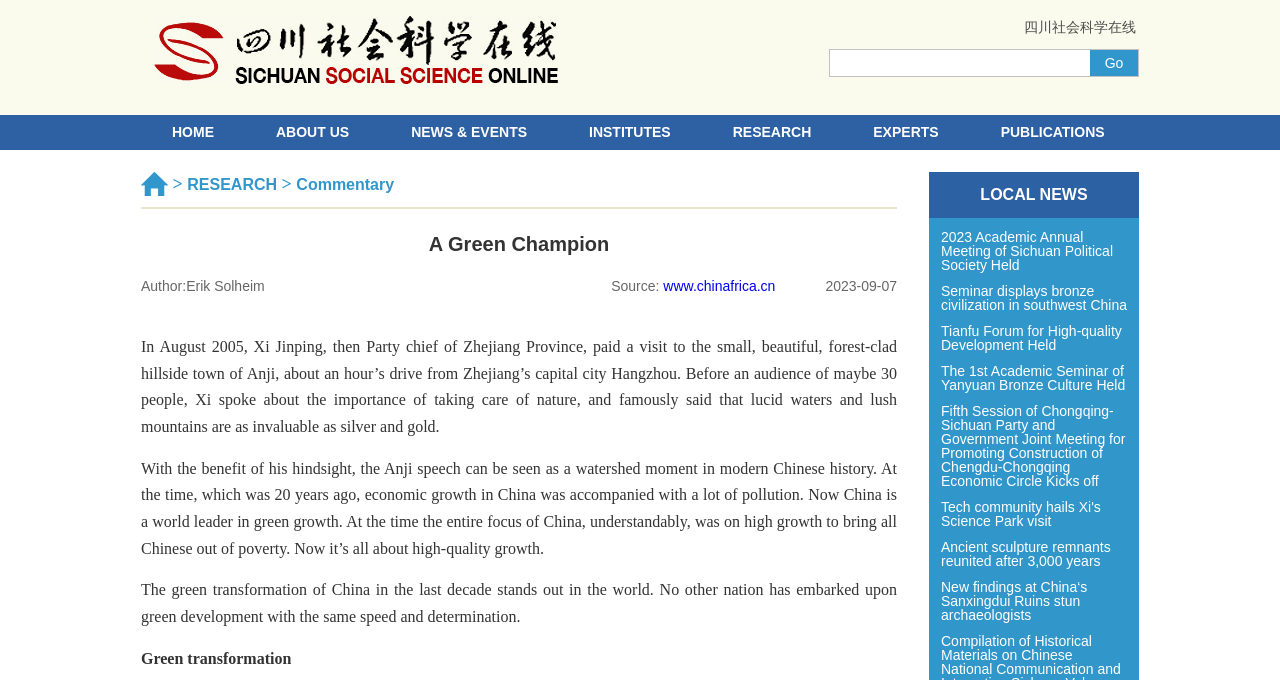Kindly respond to the following question with a single word or a brief phrase: 
What is the author of the article?

Erik Solheim